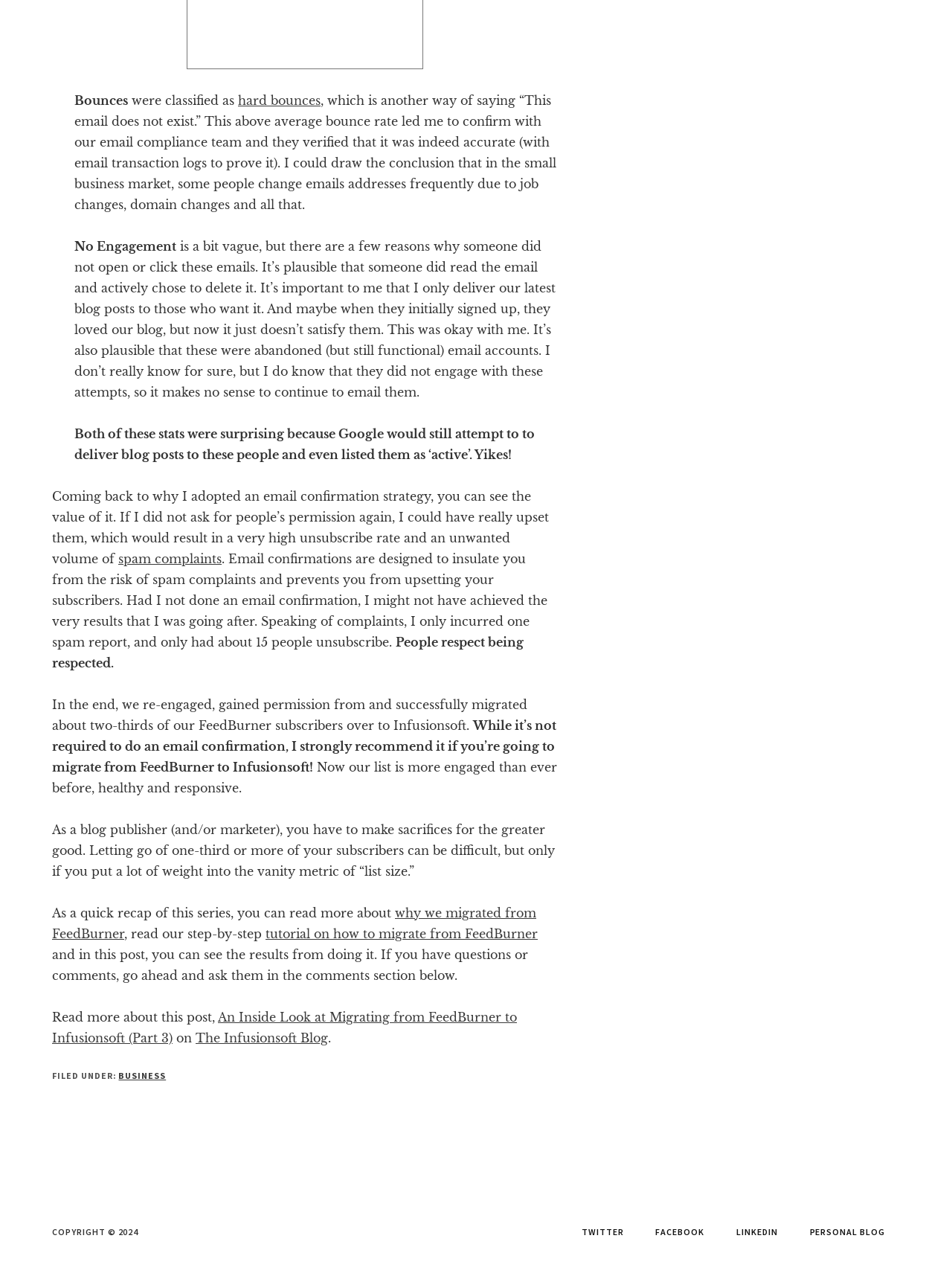Extract the bounding box of the UI element described as: "Personal Blog".

[0.835, 0.955, 0.945, 0.967]